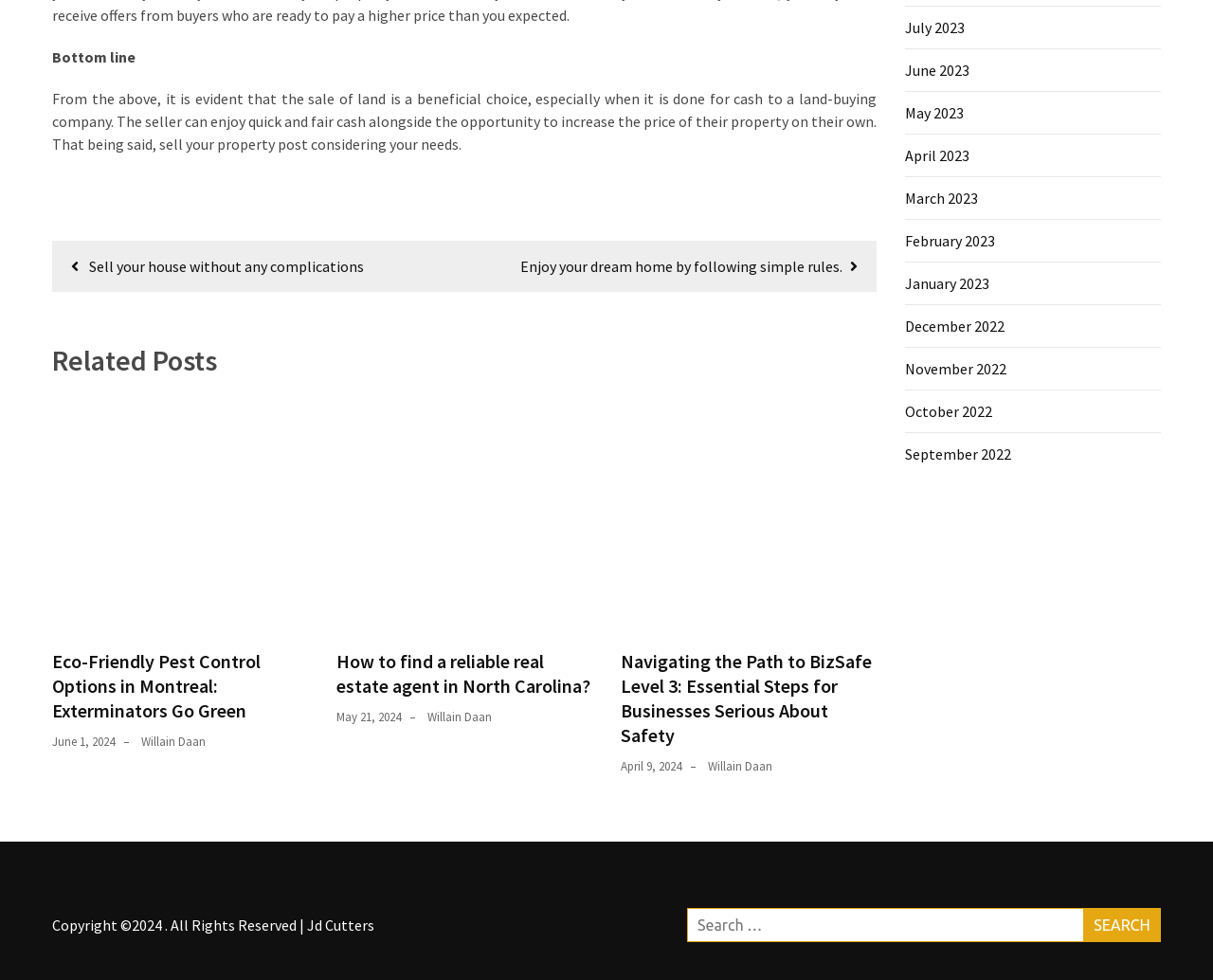Determine the bounding box coordinates of the section to be clicked to follow the instruction: "Read 'Eco-Friendly Pest Control Options in Montreal: Exterminators Go Green'". The coordinates should be given as four float numbers between 0 and 1, formatted as [left, top, right, bottom].

[0.043, 0.663, 0.254, 0.738]